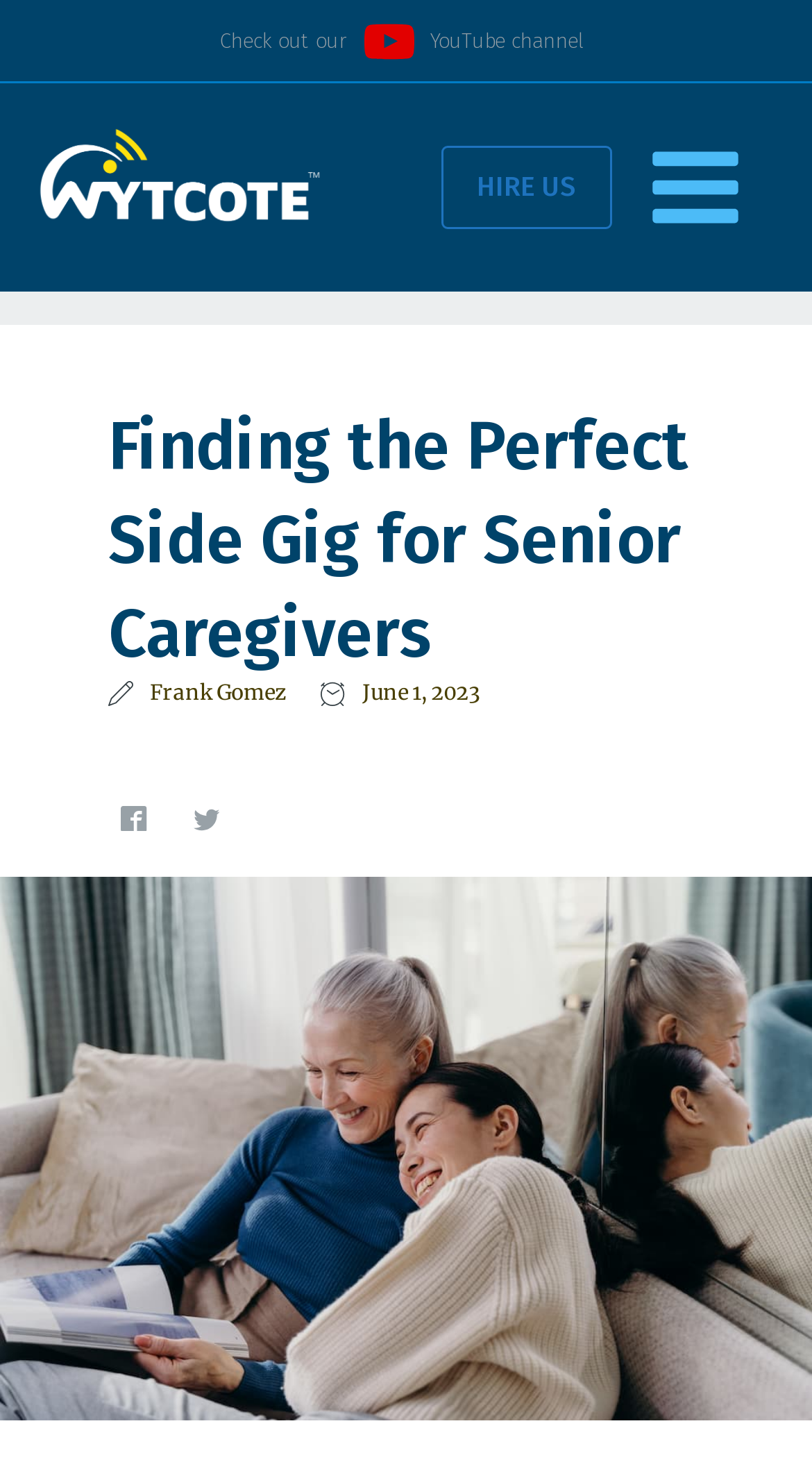What is the icon next to the 'HIRE US' link?
Provide a thorough and detailed answer to the question.

The icon can be inferred from the SvgRoot element with the bounding box coordinates [0.795, 0.093, 0.918, 0.161], which contains a group element with the description 'bars', likely an icon or a graphic element next to the 'HIRE US' link.